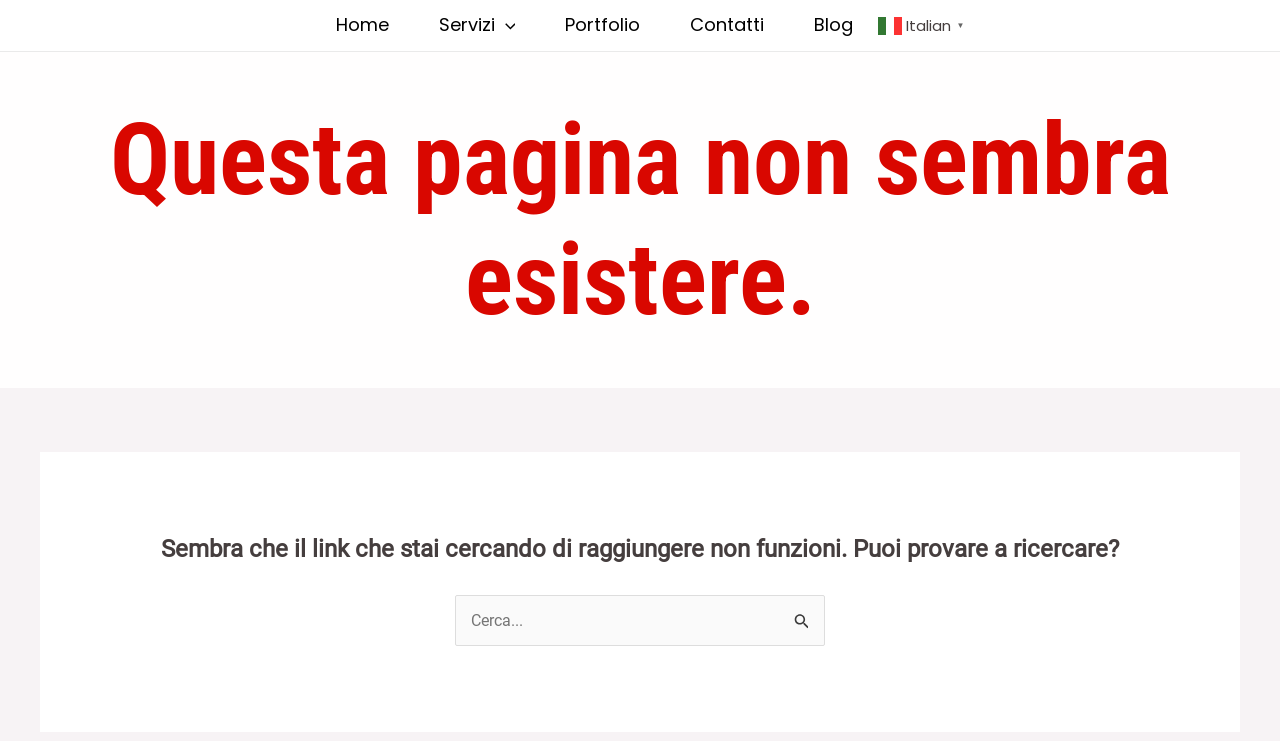Give a full account of the webpage's elements and their arrangement.

The webpage appears to be an error page, indicating that the requested page was not found. At the top, there is a navigation menu with five links: "Home", "Servizi", "Portfolio", "Contatti", and "Blog". The "Servizi" link has a dropdown menu with an arrow icon. To the right of the navigation menu, there is a language selection link "it Italian" with an Italian flag icon.

Below the navigation menu, there is a prominent heading that reads "Questa pagina non sembra esistere" (This page does not seem to exist). Underneath the heading, there is a paragraph of text that explains that the link being searched for does not work and suggests trying to search again.

In the lower half of the page, there is a search bar with a label "Cerca:" (Search:) and a search box where users can input their search queries. To the right of the search box, there are two buttons: "Invia ricerca" (Send search) and "Cerca" (Search). The "Invia ricerca" button has a small icon next to it.